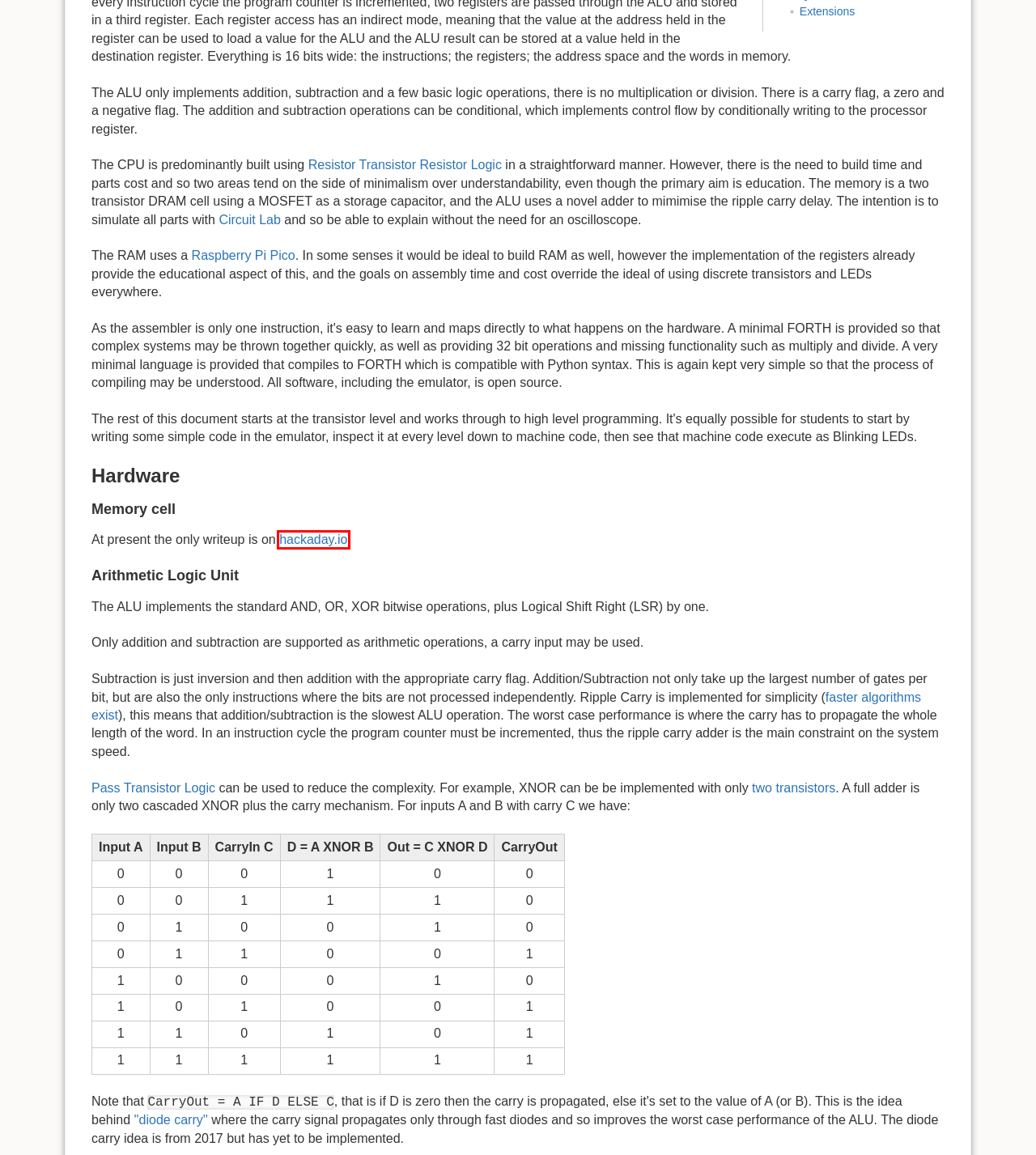Look at the screenshot of a webpage, where a red bounding box highlights an element. Select the best description that matches the new webpage after clicking the highlighted element. Here are the candidates:
A. Log In [The Blinking Computer]
B. home:home [The Blinking Computer]
C. home:history [The Blinking Computer]
D. Yet another memory cell - 2T | Details | Hackaday.io
E. Sitemap [The Blinking Computer]
F. Fast carry propagation for a new ALU | Details | Hackaday.io
G. Bipolar XOR gate with only 2 transistors | Details | Hackaday.io
H. Online circuit simulator & schematic editor - CircuitLab

D